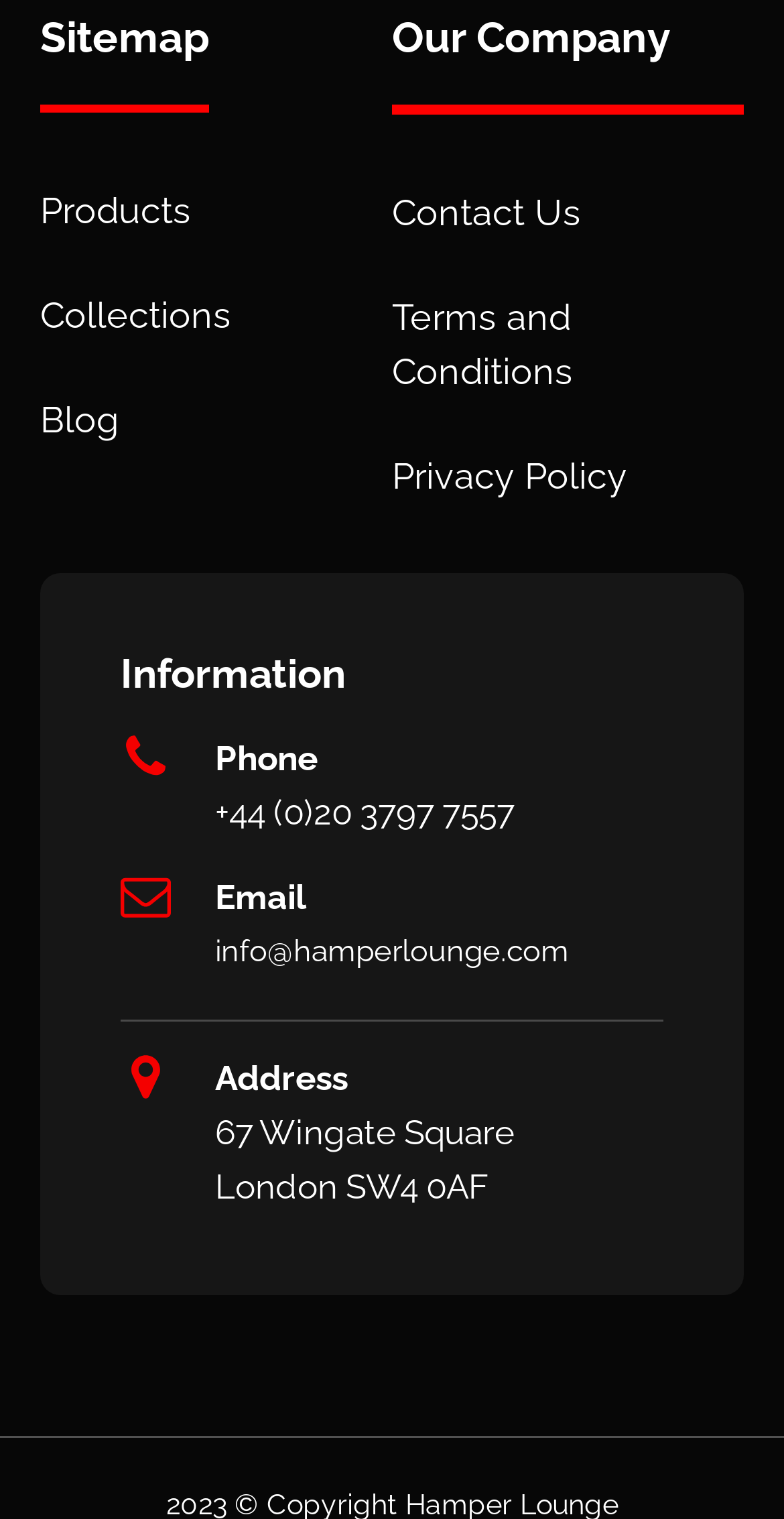Please find the bounding box coordinates of the section that needs to be clicked to achieve this instruction: "contact us".

[0.5, 0.122, 0.741, 0.158]